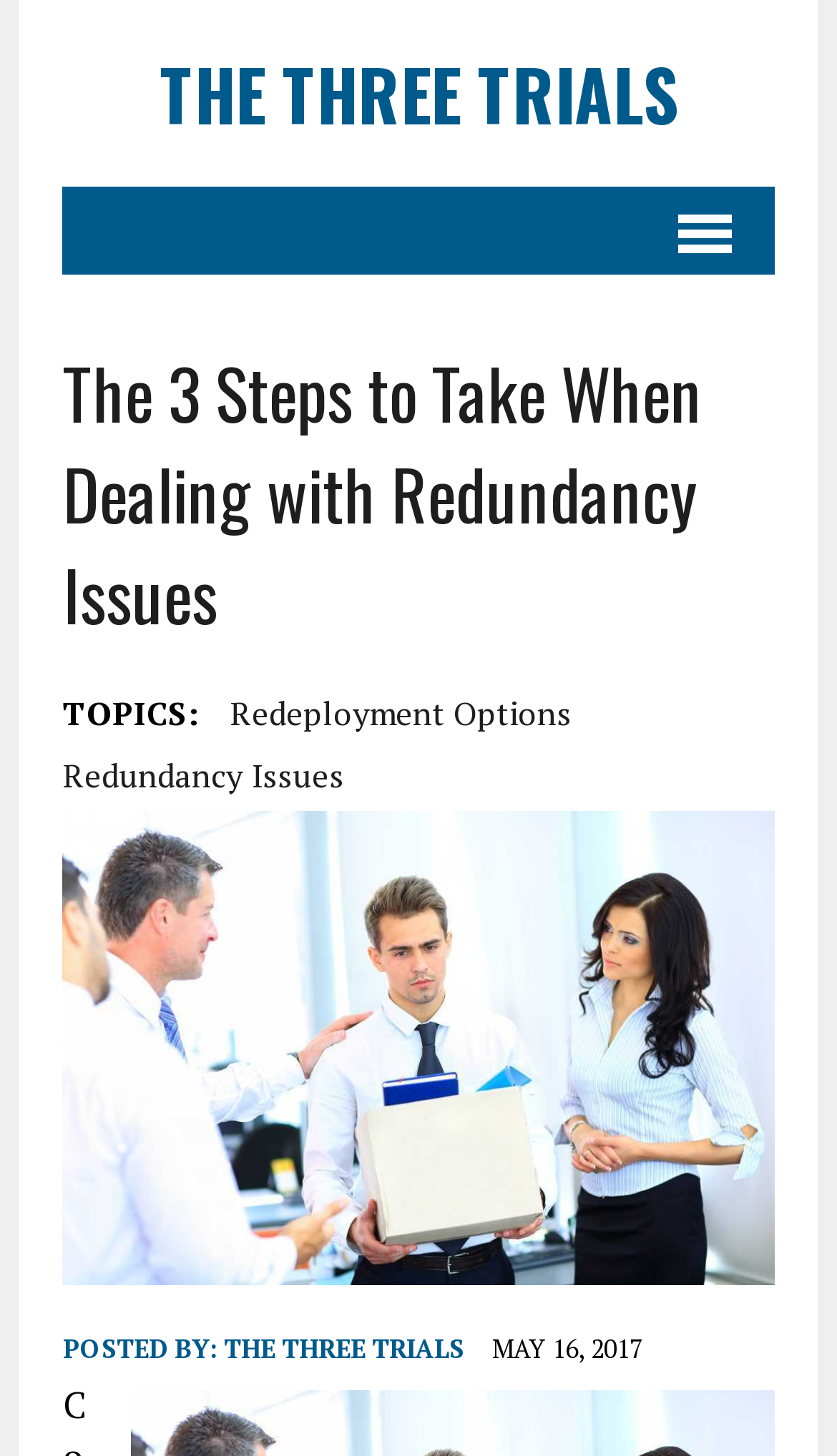Determine the bounding box coordinates of the UI element that matches the following description: "MENU". The coordinates should be four float numbers between 0 and 1 in the format [left, top, right, bottom].

[0.74, 0.128, 0.925, 0.189]